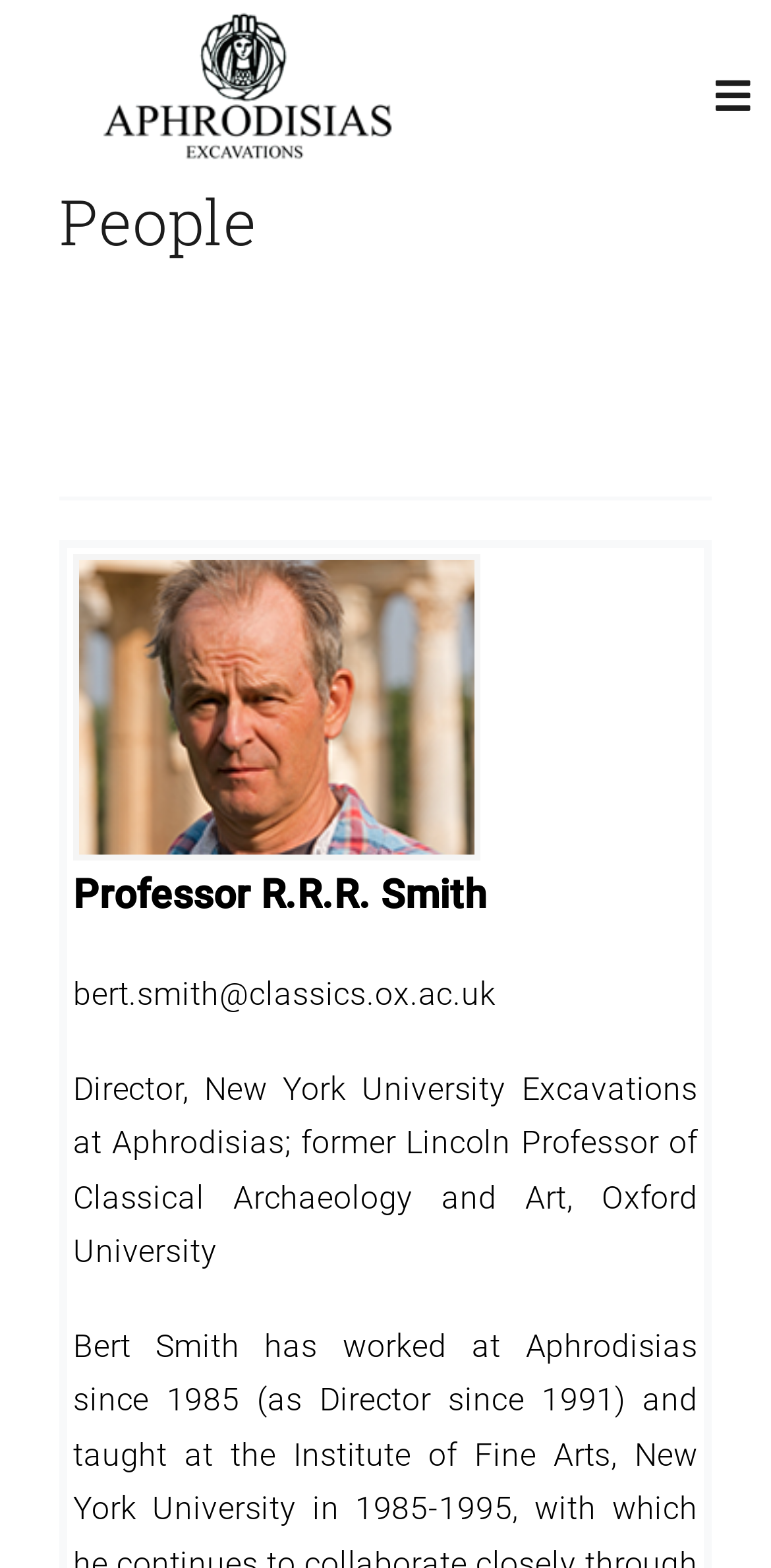Can you give a comprehensive explanation to the question given the content of the image?
What is the professor's current affiliation?

I found the professor's current affiliation by analyzing the static text elements on the webpage. The element with the text 'Director, New York University Excavations at Aphrodisias; former Lincoln Professor of Classical Archaeology and Art, Oxford University' is located at coordinates [0.095, 0.682, 0.905, 0.81], which suggests it is a description of the professor's current role.